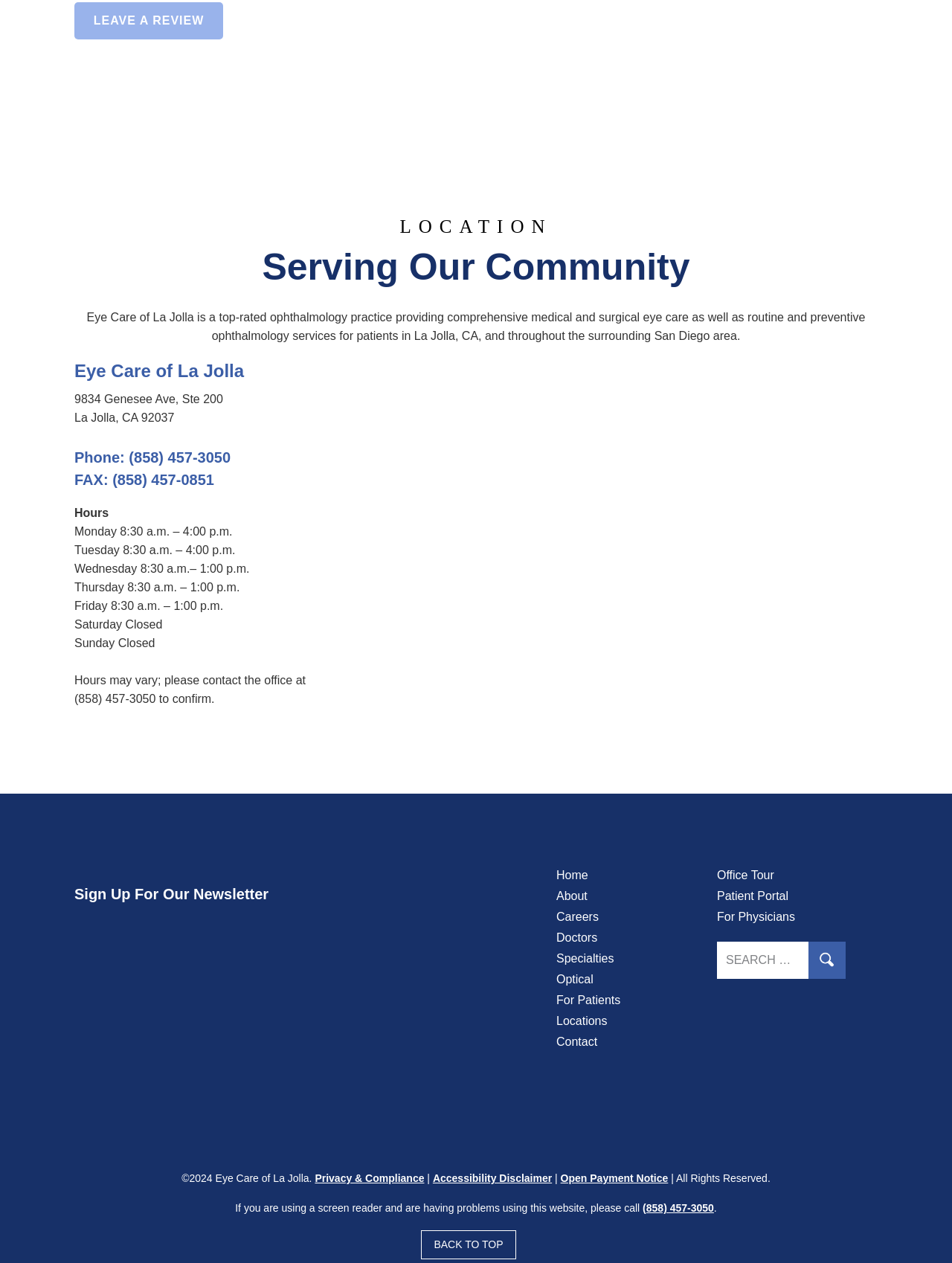Answer briefly with one word or phrase:
What is the address of Eye Care of La Jolla?

9834 Genesee Ave, Ste 200